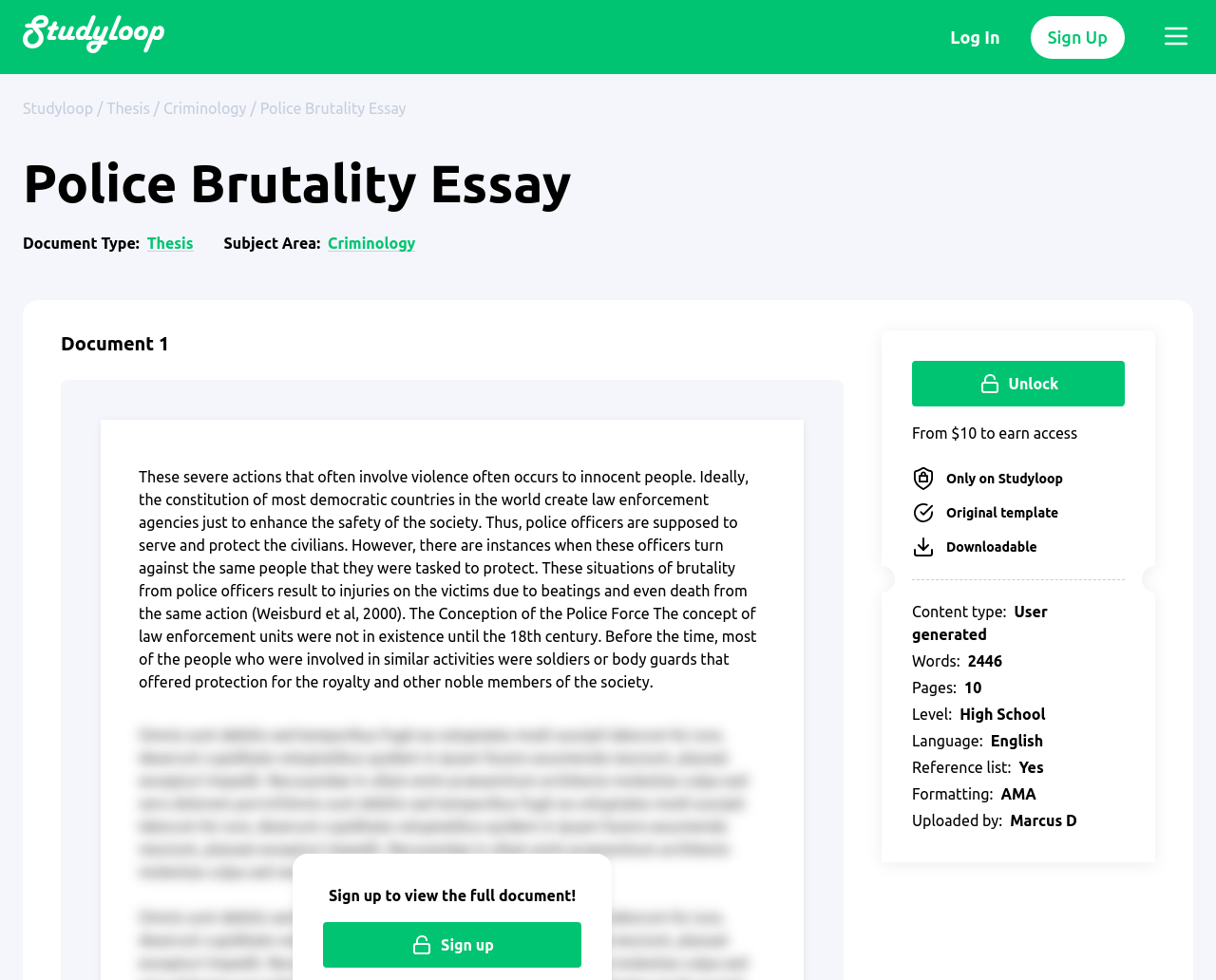Determine the bounding box coordinates of the clickable element to complete this instruction: "Open the menu". Provide the coordinates in the format of four float numbers between 0 and 1, [left, top, right, bottom].

[0.953, 0.019, 0.981, 0.056]